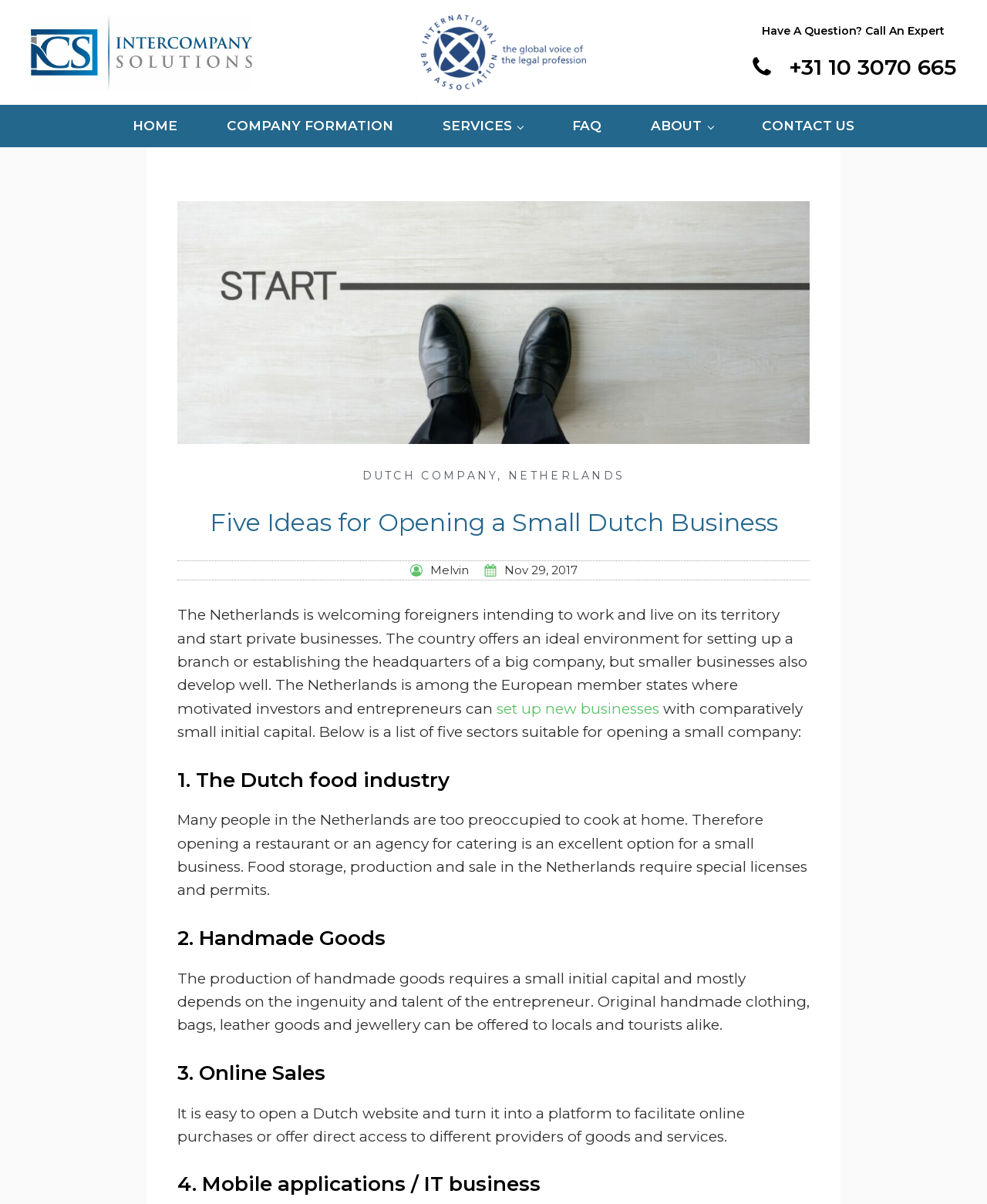Please determine the bounding box coordinates of the clickable area required to carry out the following instruction: "Contact 'Melvin'". The coordinates must be four float numbers between 0 and 1, represented as [left, top, right, bottom].

[0.415, 0.466, 0.475, 0.482]